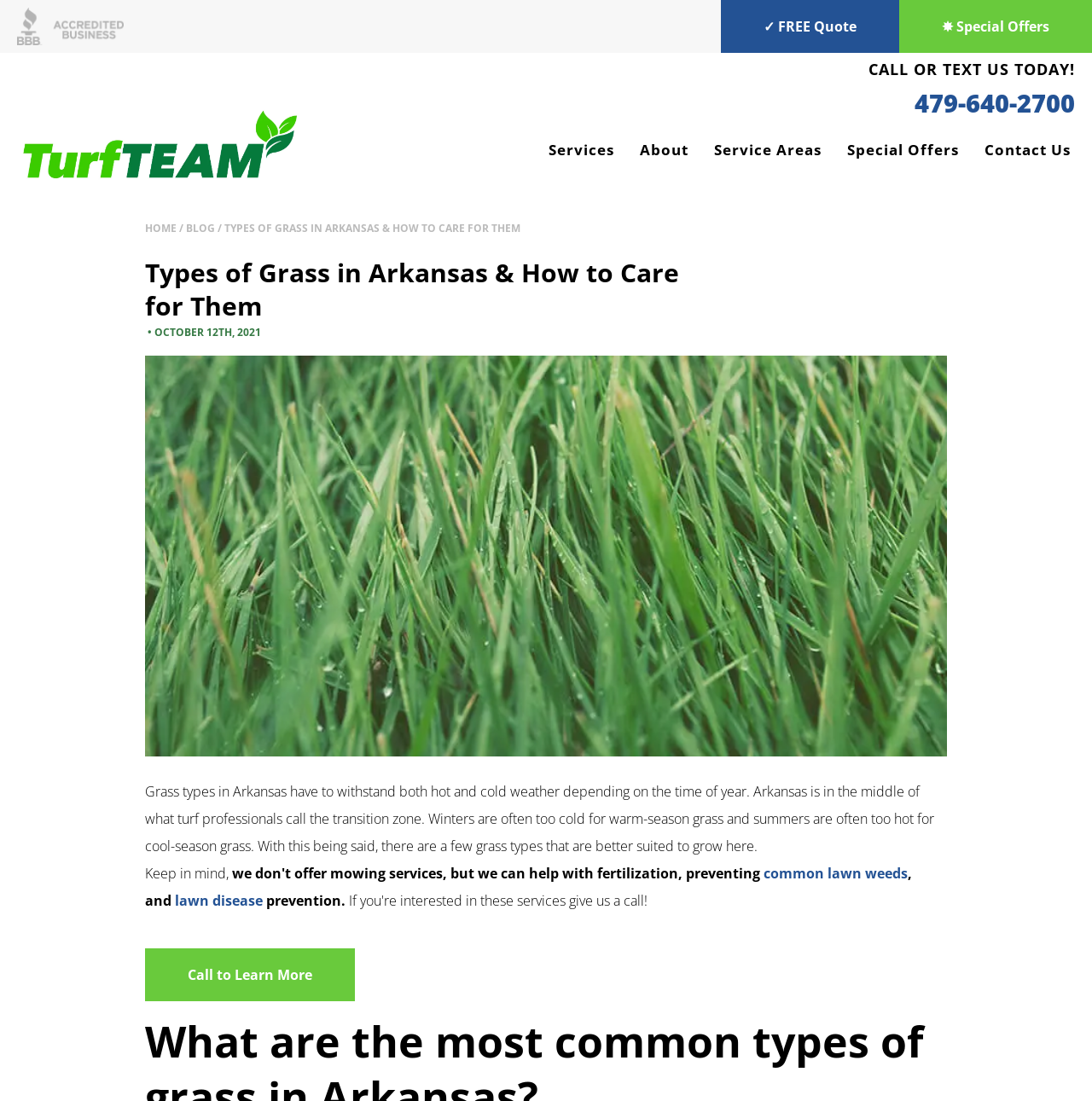Extract the bounding box coordinates for the UI element described as: "Call to Learn More".

[0.133, 0.862, 0.325, 0.91]